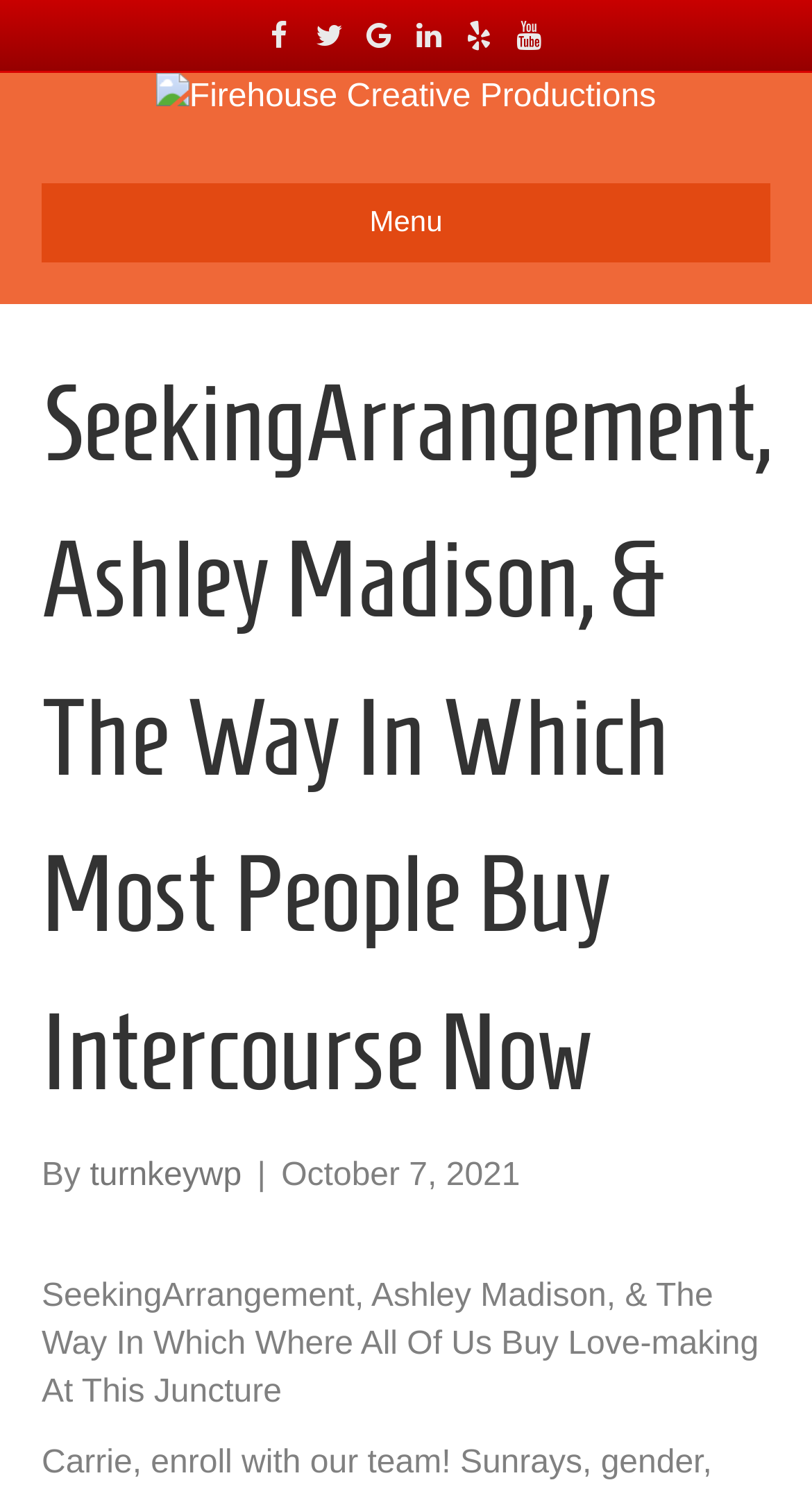Find and provide the bounding box coordinates for the UI element described here: "alt="Firehouse Creative Productions"". The coordinates should be given as four float numbers between 0 and 1: [left, top, right, bottom].

[0.192, 0.053, 0.808, 0.077]